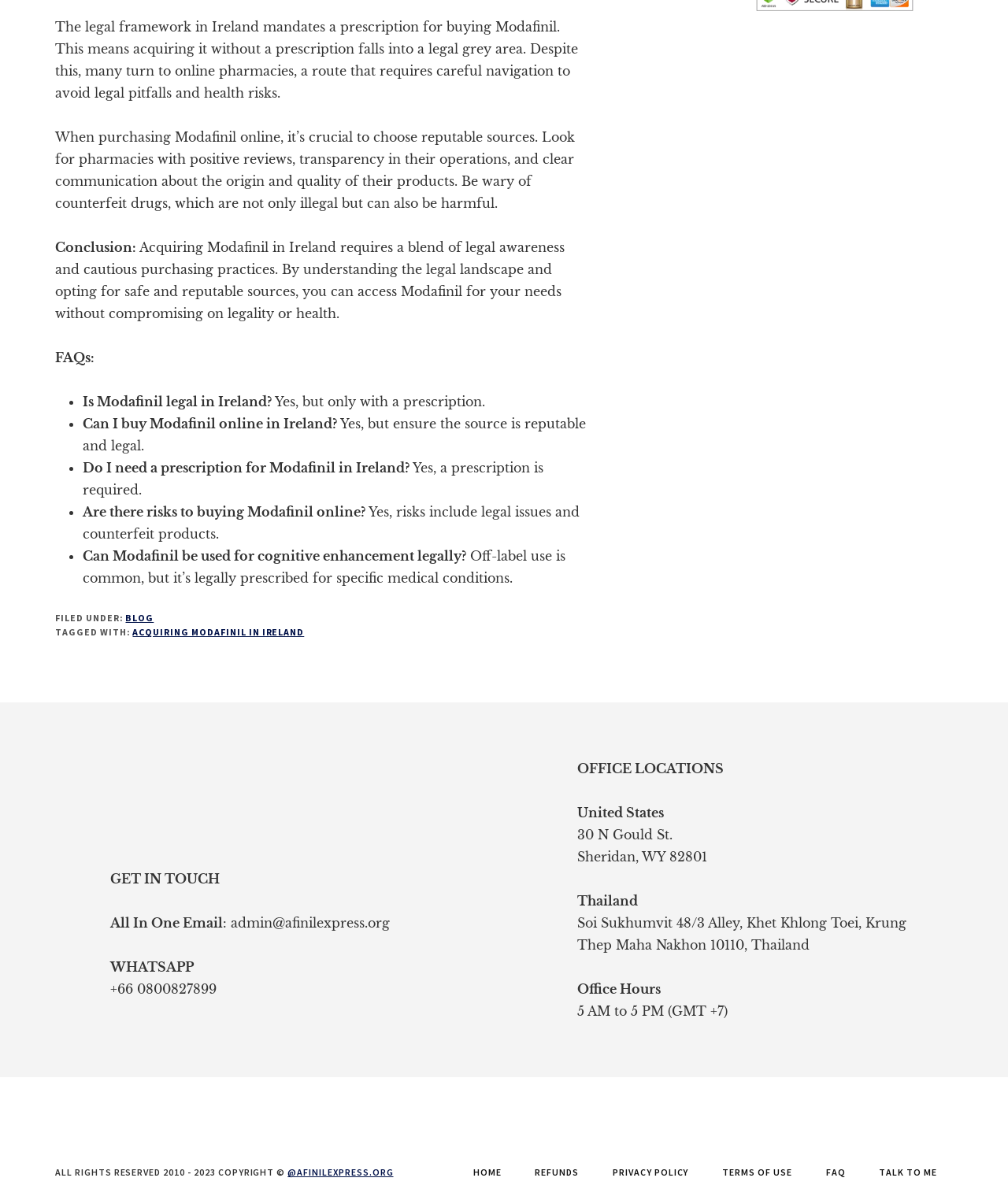Please provide the bounding box coordinates for the UI element as described: "FAQ". The coordinates must be four floats between 0 and 1, represented as [left, top, right, bottom].

[0.804, 0.97, 0.854, 0.984]